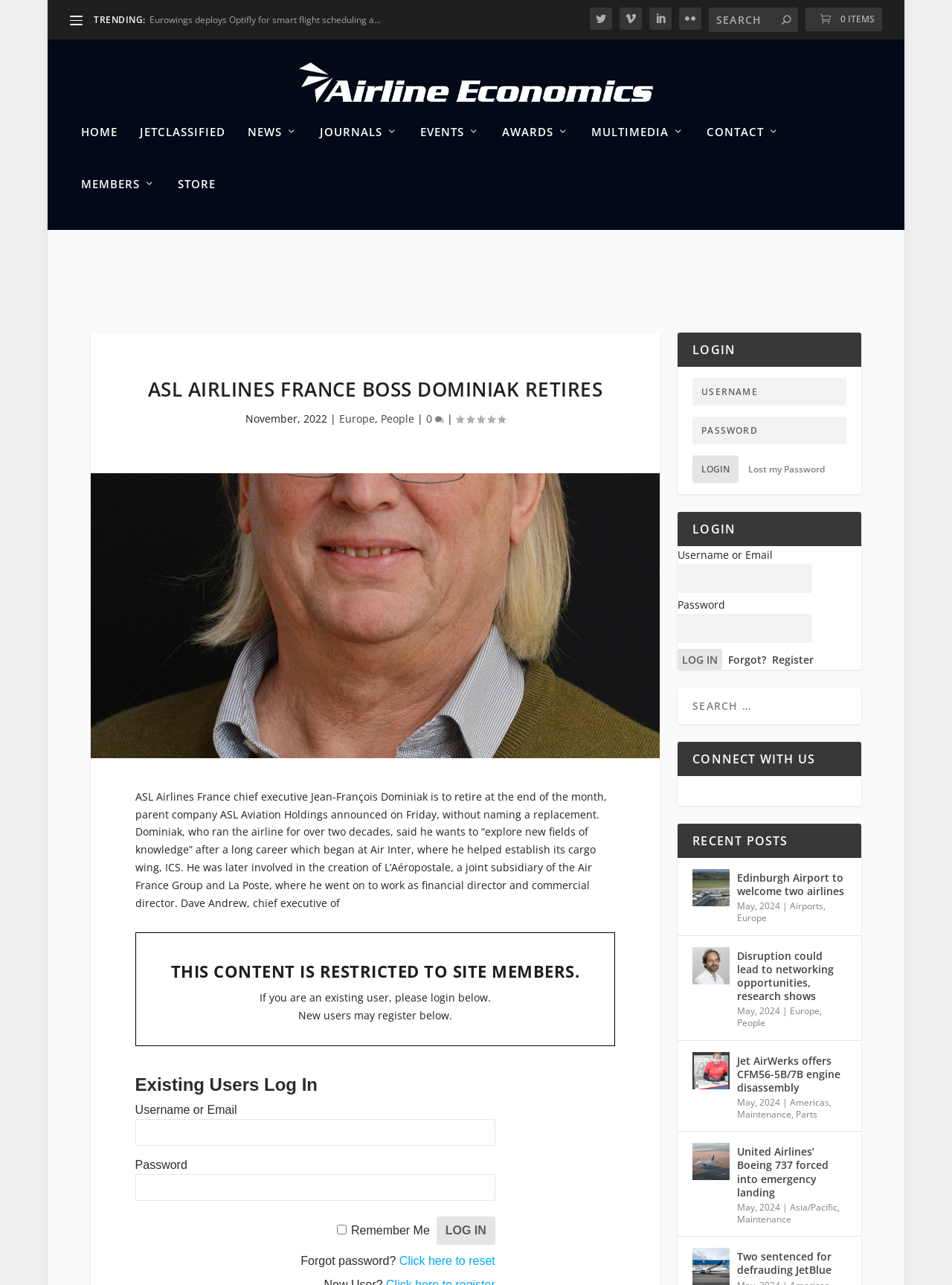Specify the bounding box coordinates of the area to click in order to execute this command: 'Click on HOME'. The coordinates should consist of four float numbers ranging from 0 to 1, and should be formatted as [left, top, right, bottom].

[0.085, 0.158, 0.123, 0.199]